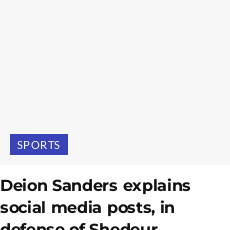Who is defending Shedeur?
Using the information from the image, give a concise answer in one word or a short phrase.

Deion Sanders